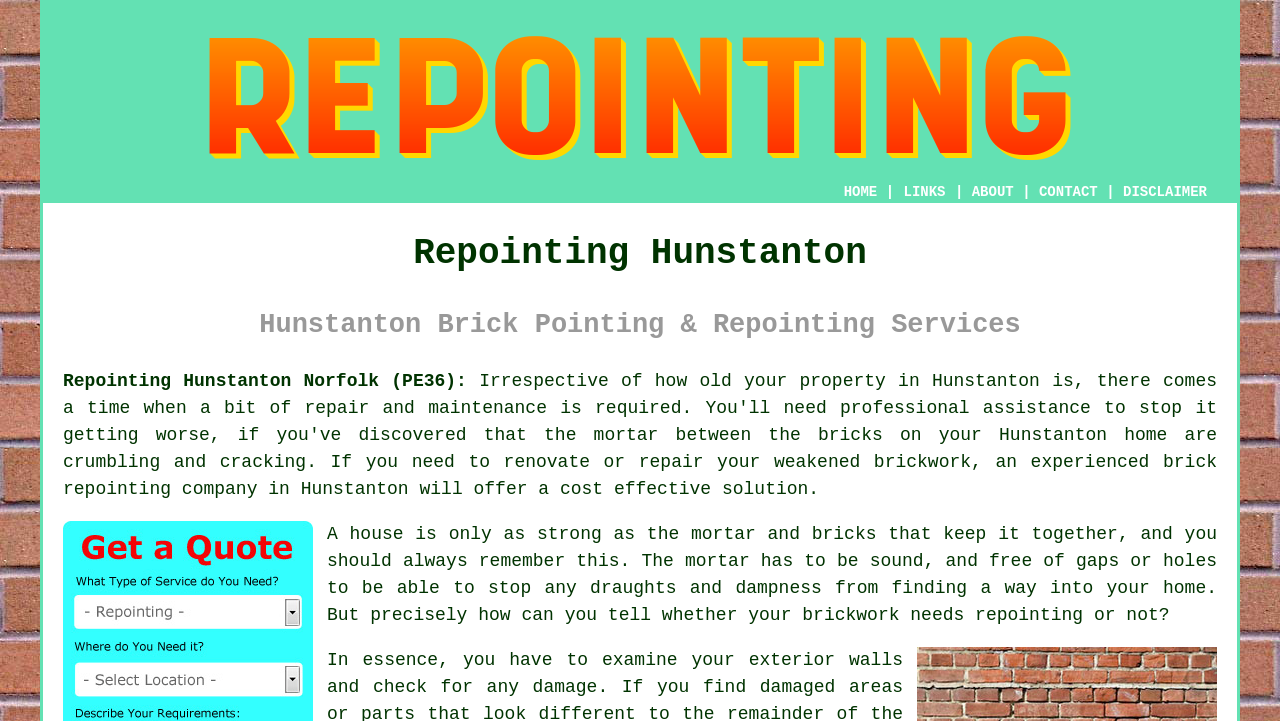Explain in detail what you observe on this webpage.

The webpage is about repointing services in Hunstanton, Norfolk. At the top, there is an image with the text "Repointing Hunstanton Norfolk" taking up most of the width. Below the image, there is a navigation menu with links to "HOME", "LINKS", "ABOUT", "CONTACT", and "DISCLAIMER", aligned horizontally and evenly spaced.

The main content of the webpage is divided into sections. The first section has a heading "Repointing Hunstanton" followed by a subheading "Hunstanton Brick Pointing & Repointing Services". Below the subheading, there is a link to "Repointing Hunstanton Norfolk (PE36)" and a brief description of the service, stating that the company offers a cost-effective solution.

The next section starts with a link to "repointing" and a paragraph of text explaining the importance of mortar and bricks in maintaining a strong house structure. The text also mentions the need to check for gaps or holes in the brickwork to prevent draughts and dampness. There is also a link to "mortar" within the paragraph.

Overall, the webpage has a simple and organized layout, with clear headings and concise text, making it easy to navigate and understand the services offered.